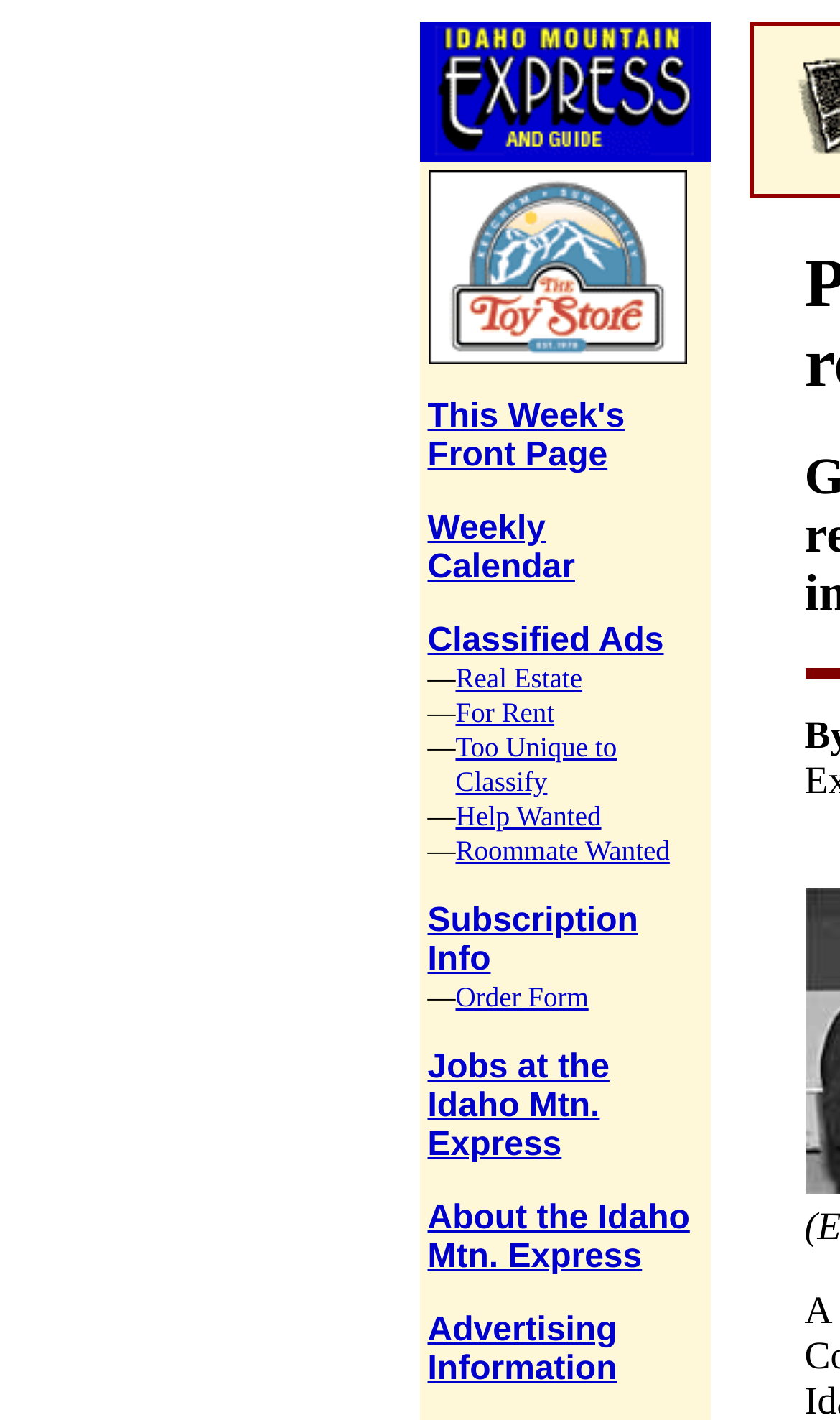Please provide the main heading of the webpage content.

Public to ITD: at least replace Greenhorn Bridge